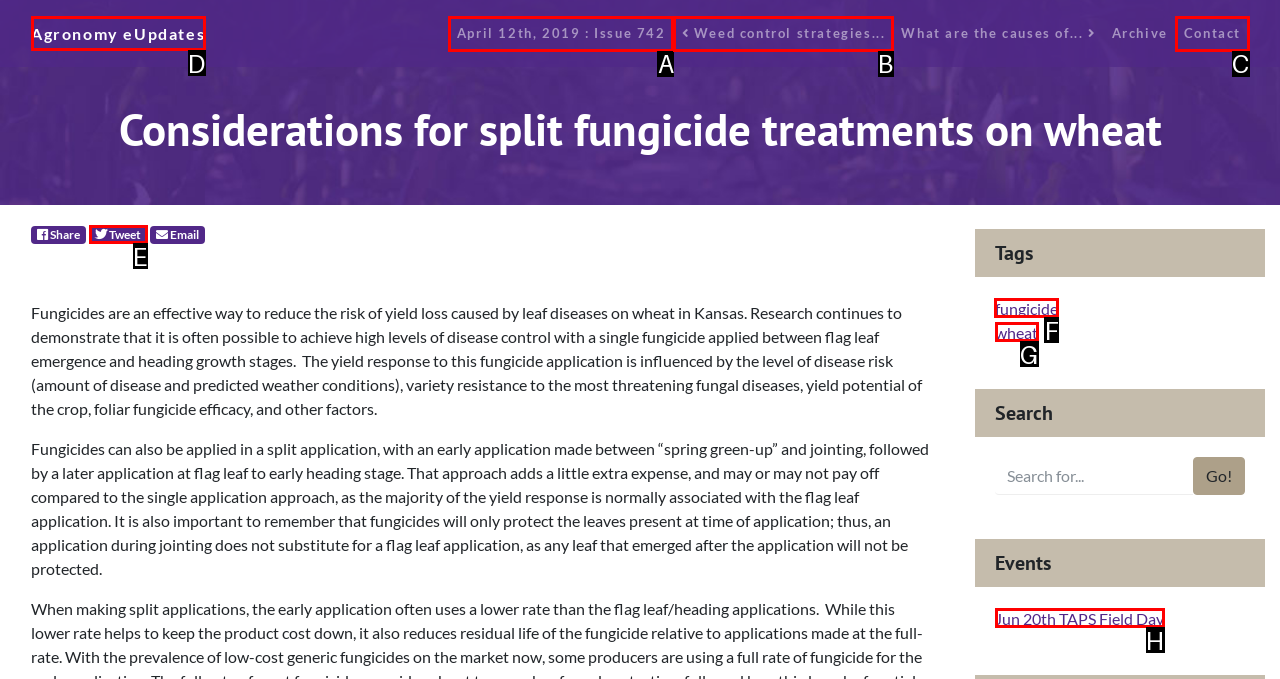Tell me which element should be clicked to achieve the following objective: Click on the 'fungicide' tag
Reply with the letter of the correct option from the displayed choices.

F